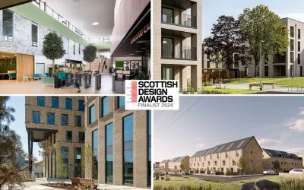Offer an in-depth caption for the image presented.

The image showcases stunning architectural designs that have earned recognition as finalists in the prestigious Scottish Design Awards 2024. Featuring a collage of four striking buildings, the visual highlights a modern interior with an open layout, lush greenery, and an inviting atmosphere. The exterior shots present a mix of innovative textures and sustainable materials, emphasizing a harmonious integration with the surrounding environment. In the center of the image, the Scottish Design Awards logo proudly signifies the honor of being a finalist, showcasing the creative excellence and commitment to outstanding architecture by jmarchitects. This illustration captures the essence of contemporary design, celebrating both functionality and aesthetic appeal in the construction industry.